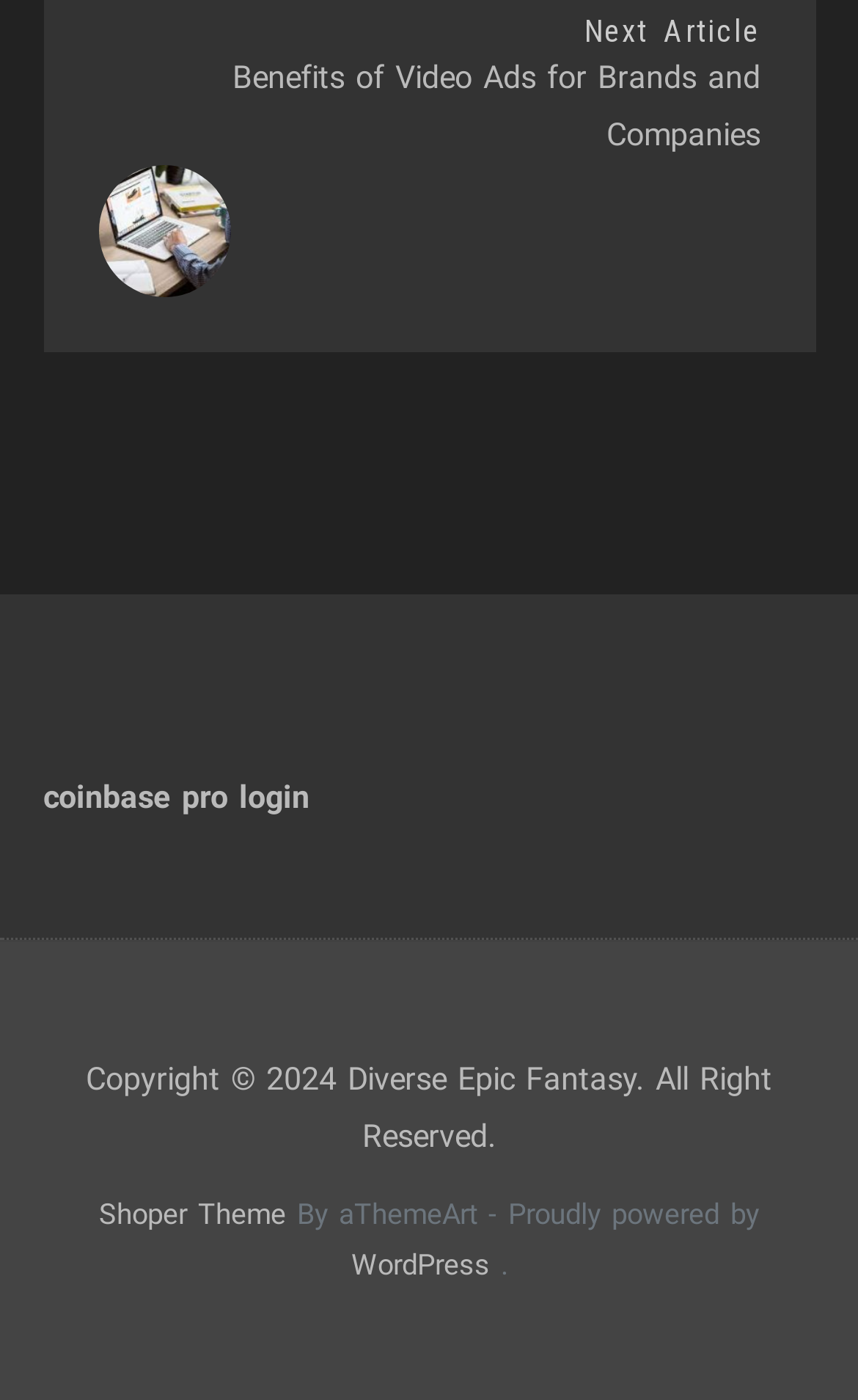What is the platform powering the webpage?
Please look at the screenshot and answer in one word or a short phrase.

WordPress